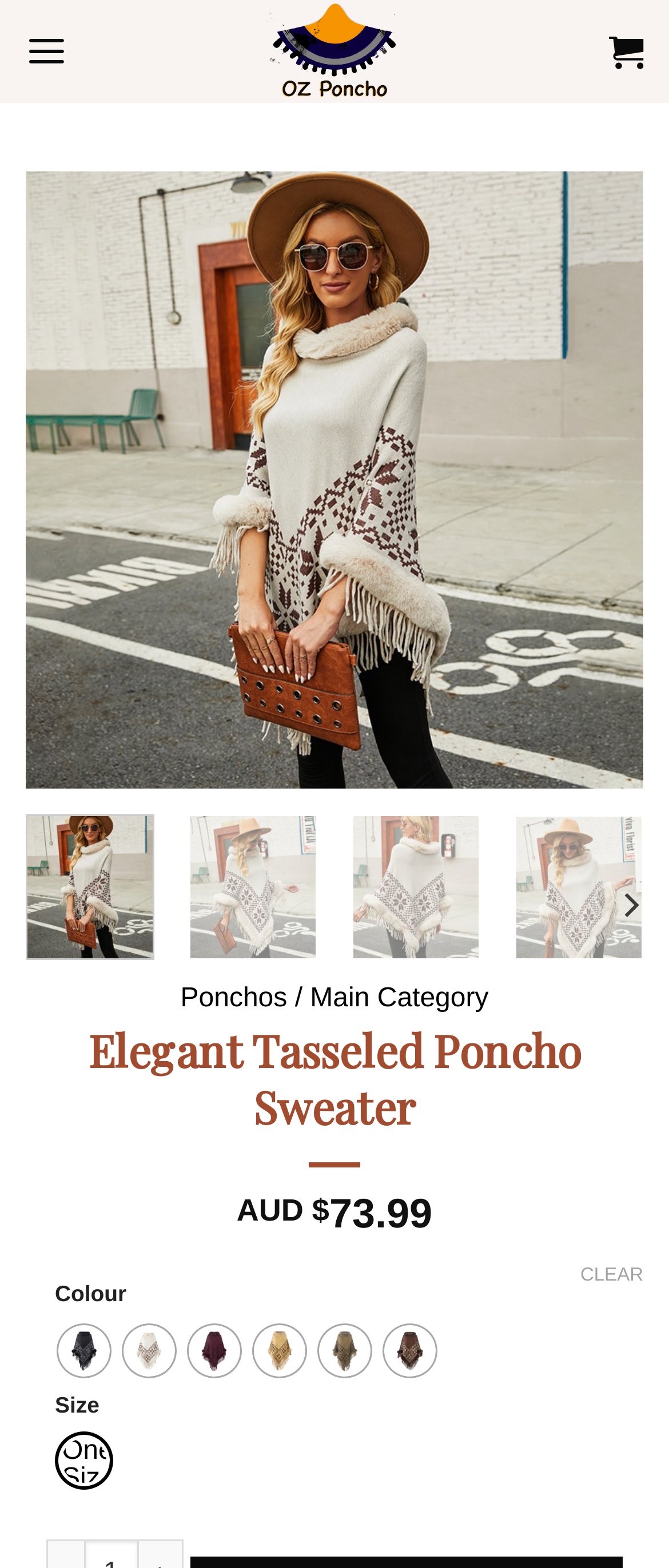How many navigation buttons are there for the product images?
Give a thorough and detailed response to the question.

I found two button elements with the text 'Previous' and 'Next', which are used to navigate through the product images.